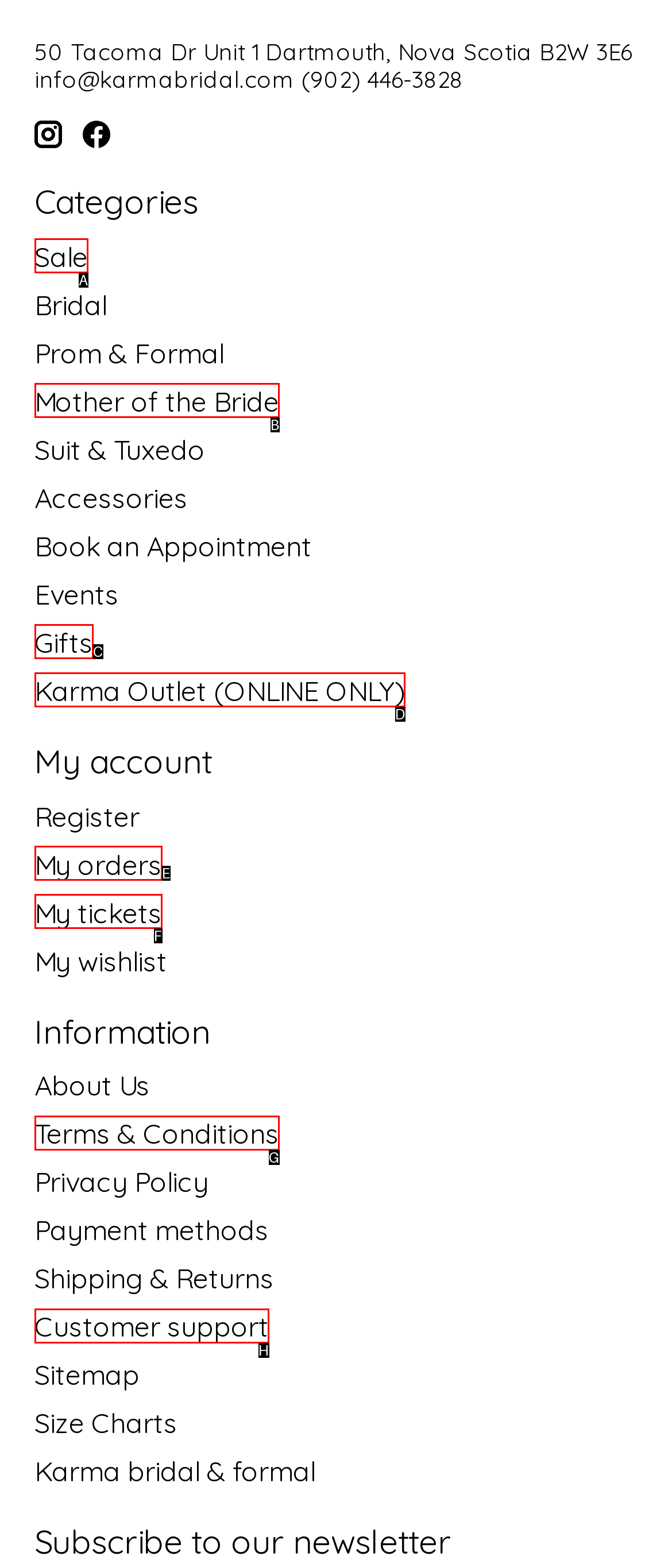Based on the description: Gifts, select the HTML element that fits best. Provide the letter of the matching option.

C